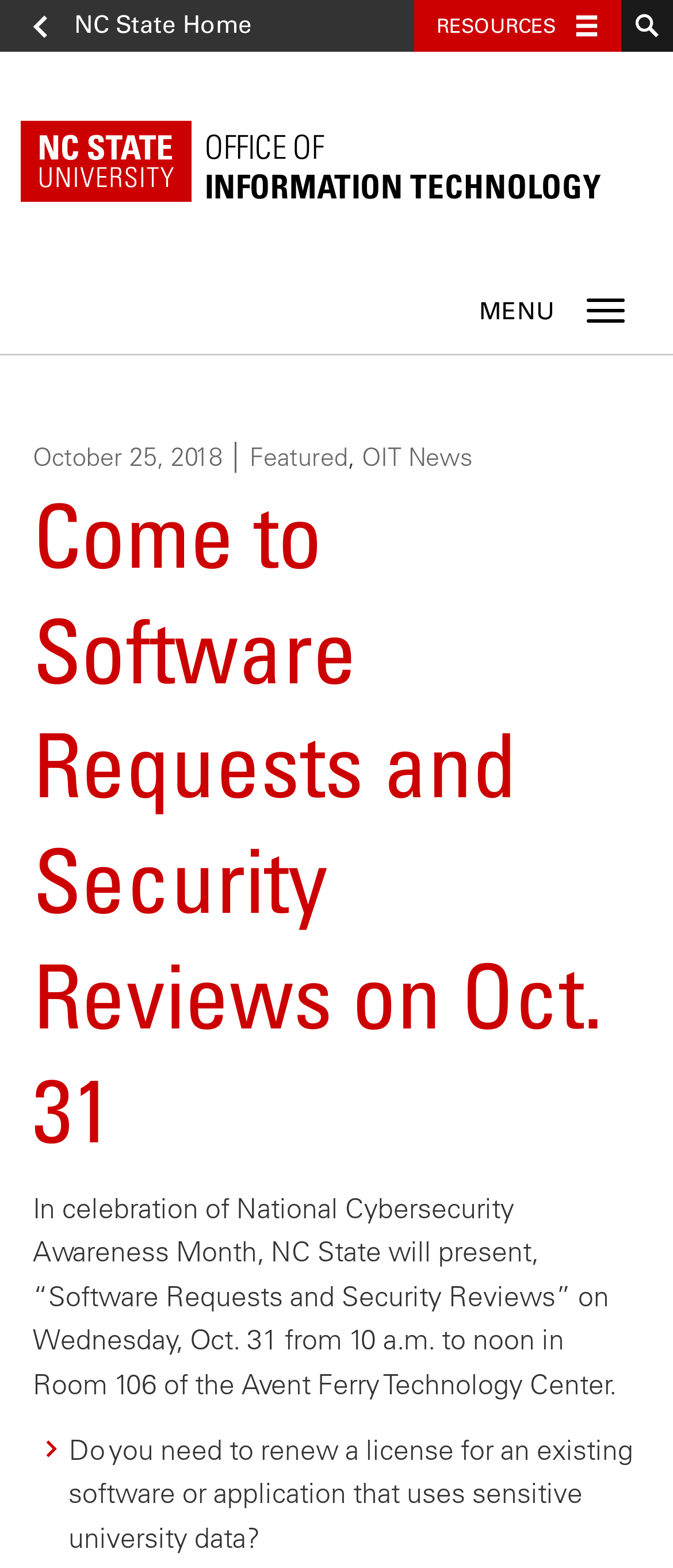What is the purpose of the event? Look at the image and give a one-word or short phrase answer.

Software Requests and Security Reviews